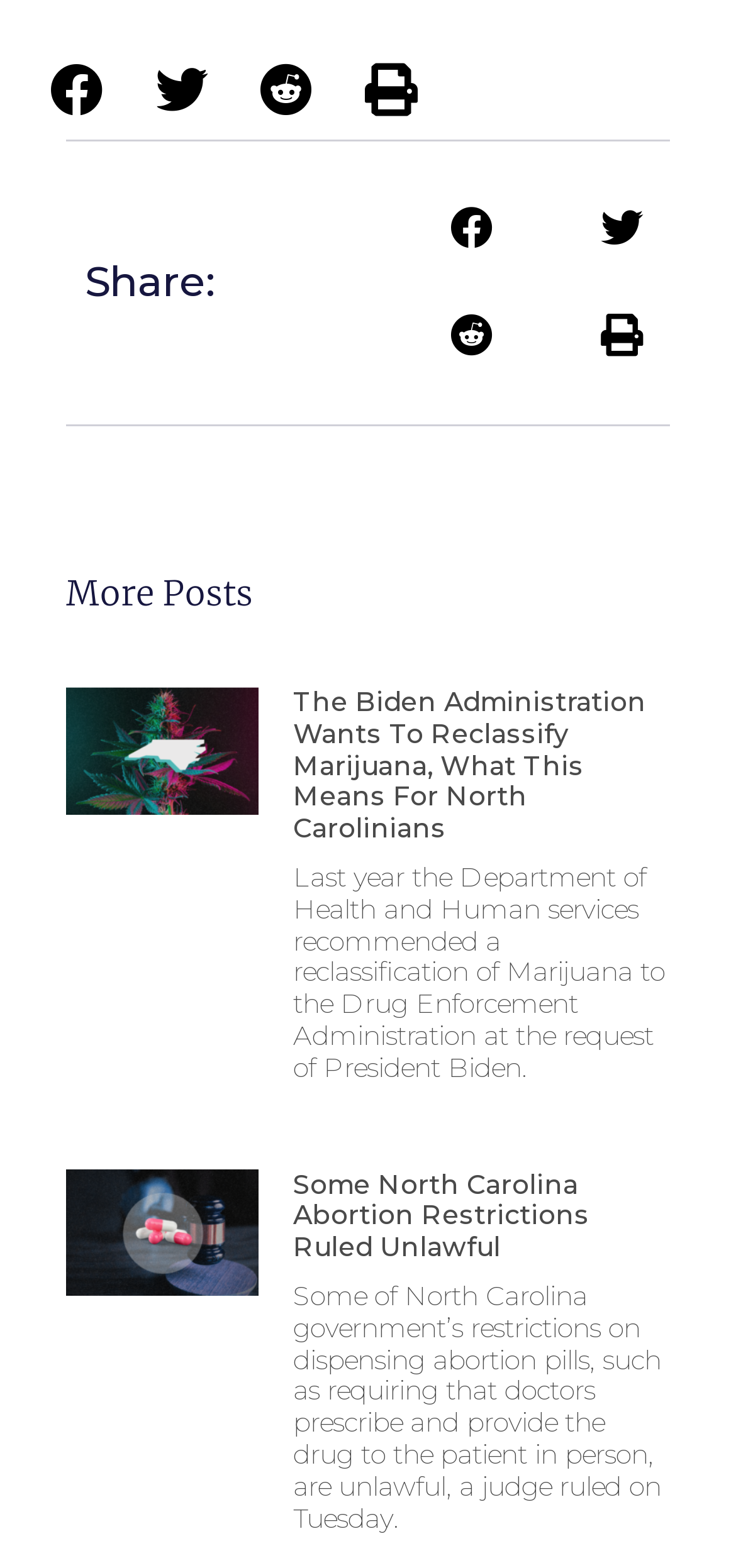How many share options are available?
Using the picture, provide a one-word or short phrase answer.

8